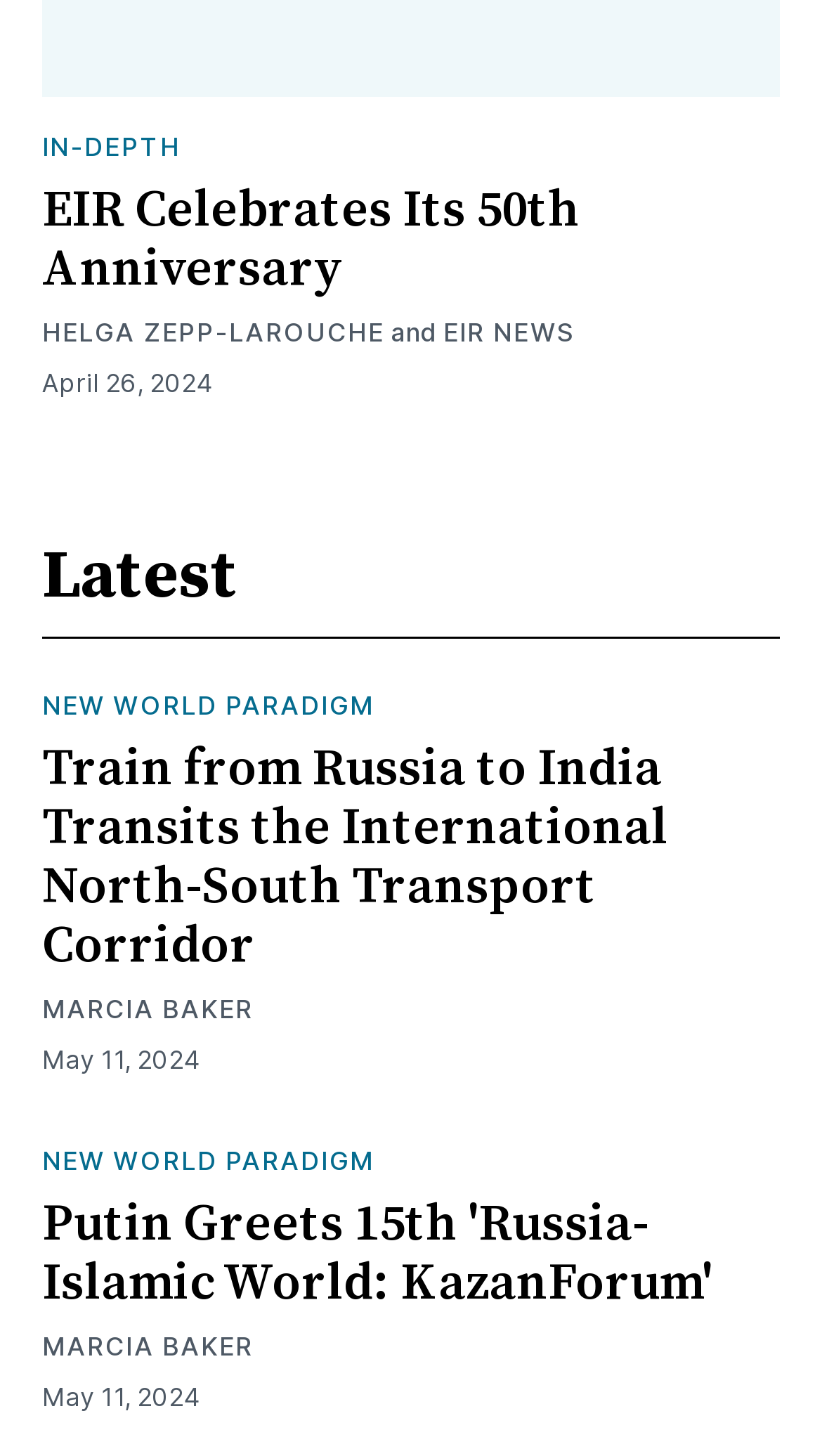Please locate the bounding box coordinates of the element that should be clicked to complete the given instruction: "Visit 'HELGA ZEPP-LAROUCHE'".

[0.051, 0.218, 0.467, 0.241]